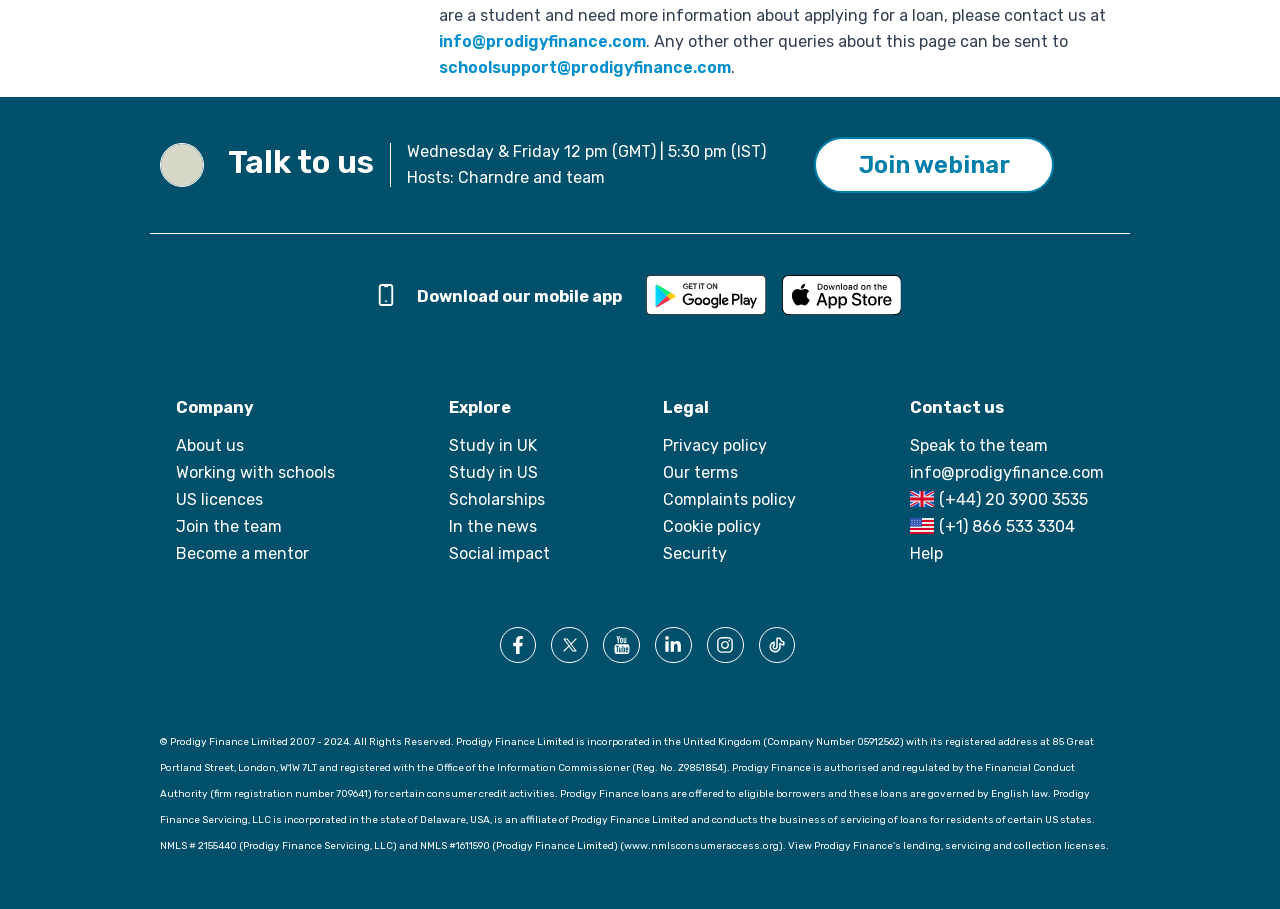Refer to the image and offer a detailed explanation in response to the question: What is the purpose of the 'Join webinar' link?

The 'Join webinar' link is likely intended to allow users to participate in a webinar hosted by the company. The webpage provides the timing and hosts' names, but does not specify the topic of the webinar.